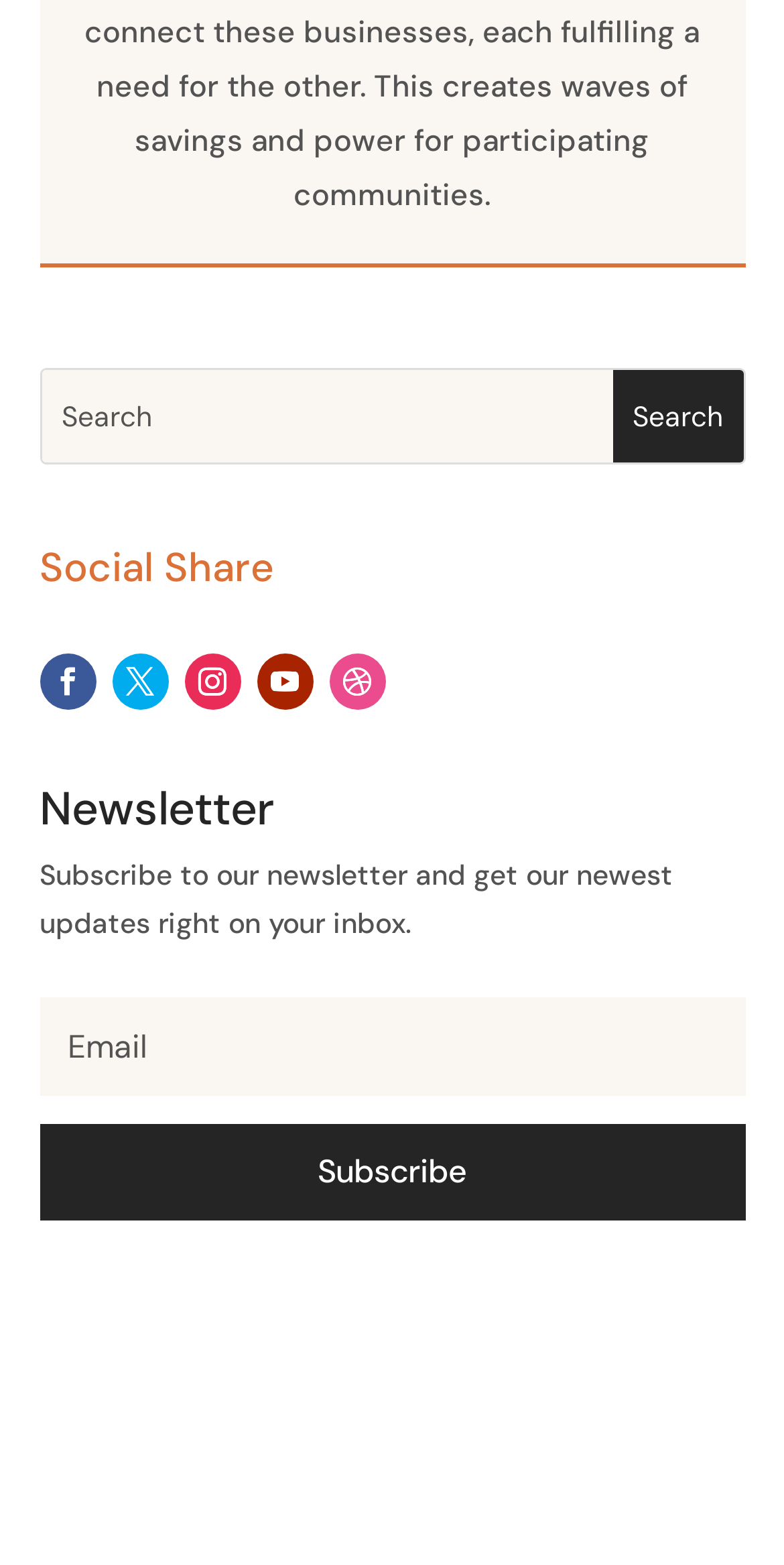What is the topic of the newsletter?
Answer the question using a single word or phrase, according to the image.

Newest updates